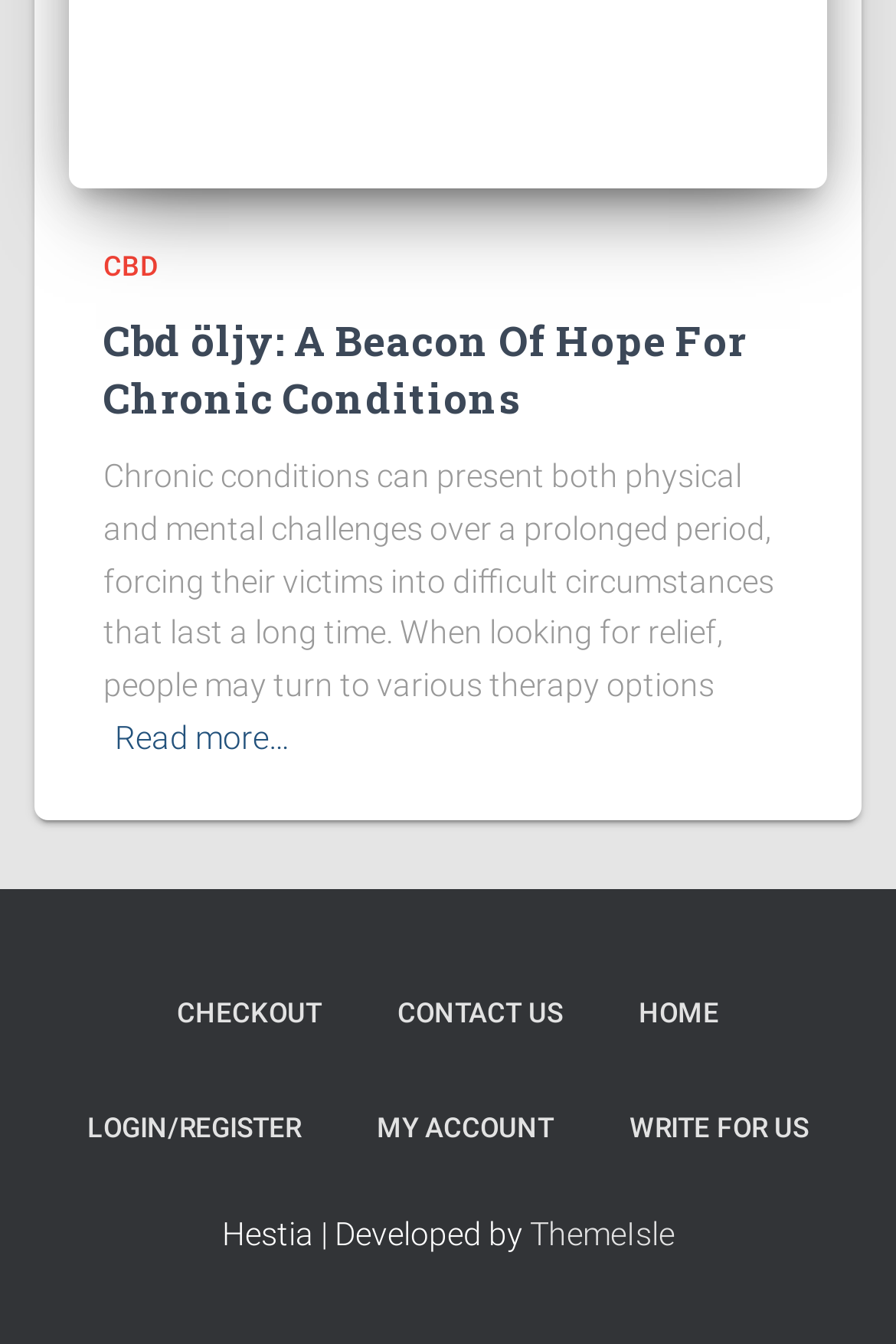Who developed the website?
From the image, respond using a single word or phrase.

ThemeIsle